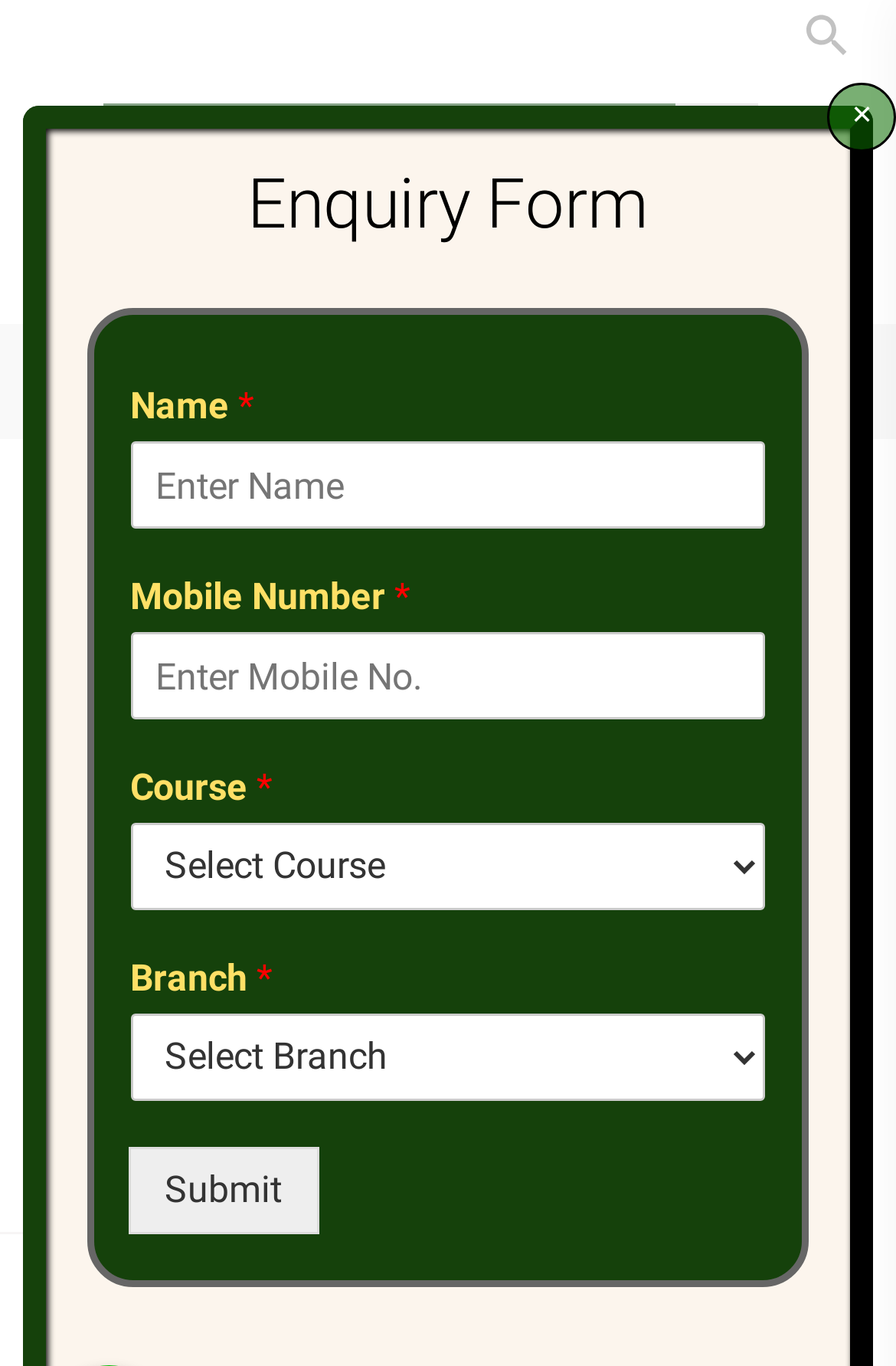Use one word or a short phrase to answer the question provided: 
What is the name of the defence academy?

Trishul Defence Academy